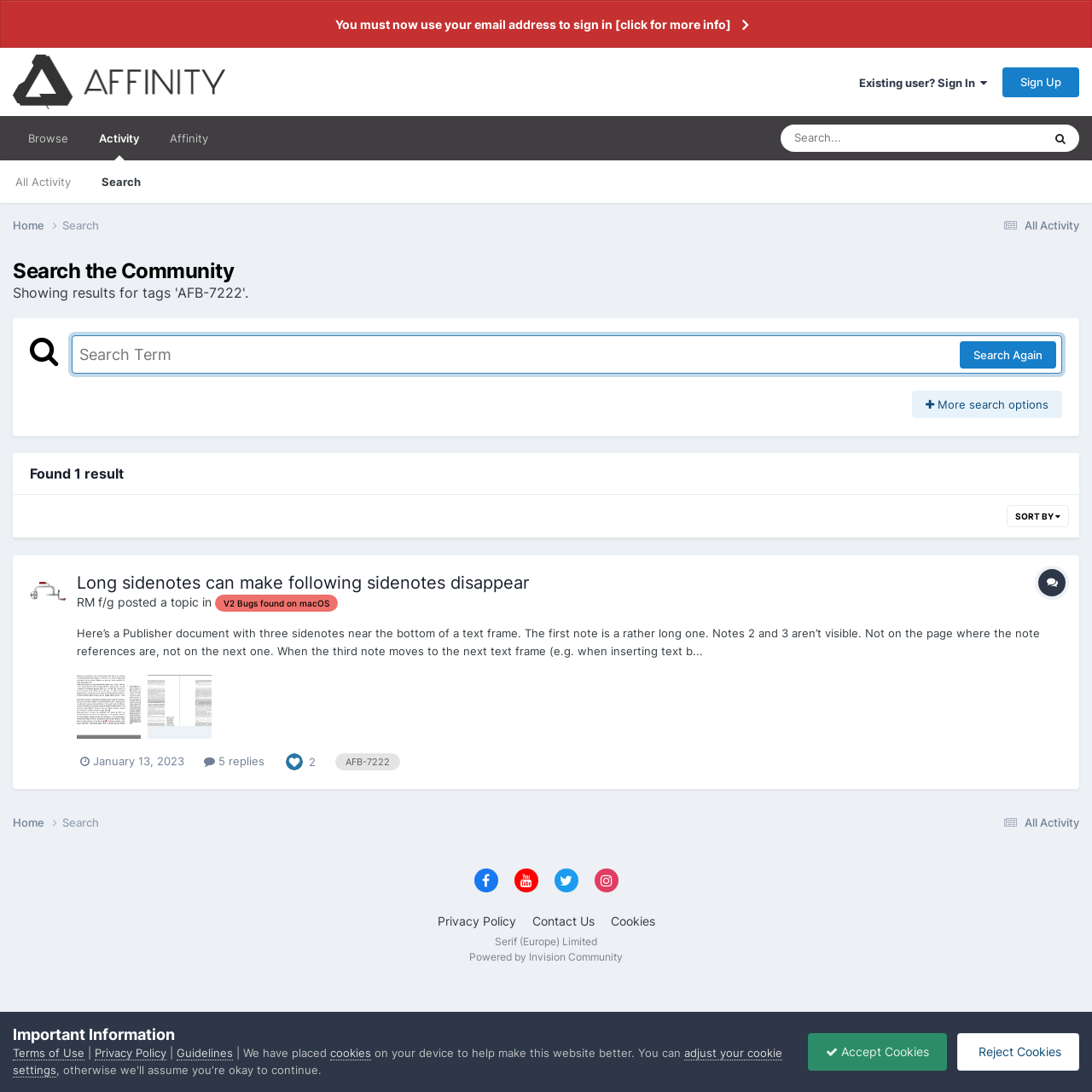Provide a one-word or brief phrase answer to the question:
What is the topic of the search result?

Long sidenotes can make following sidenotes disappear